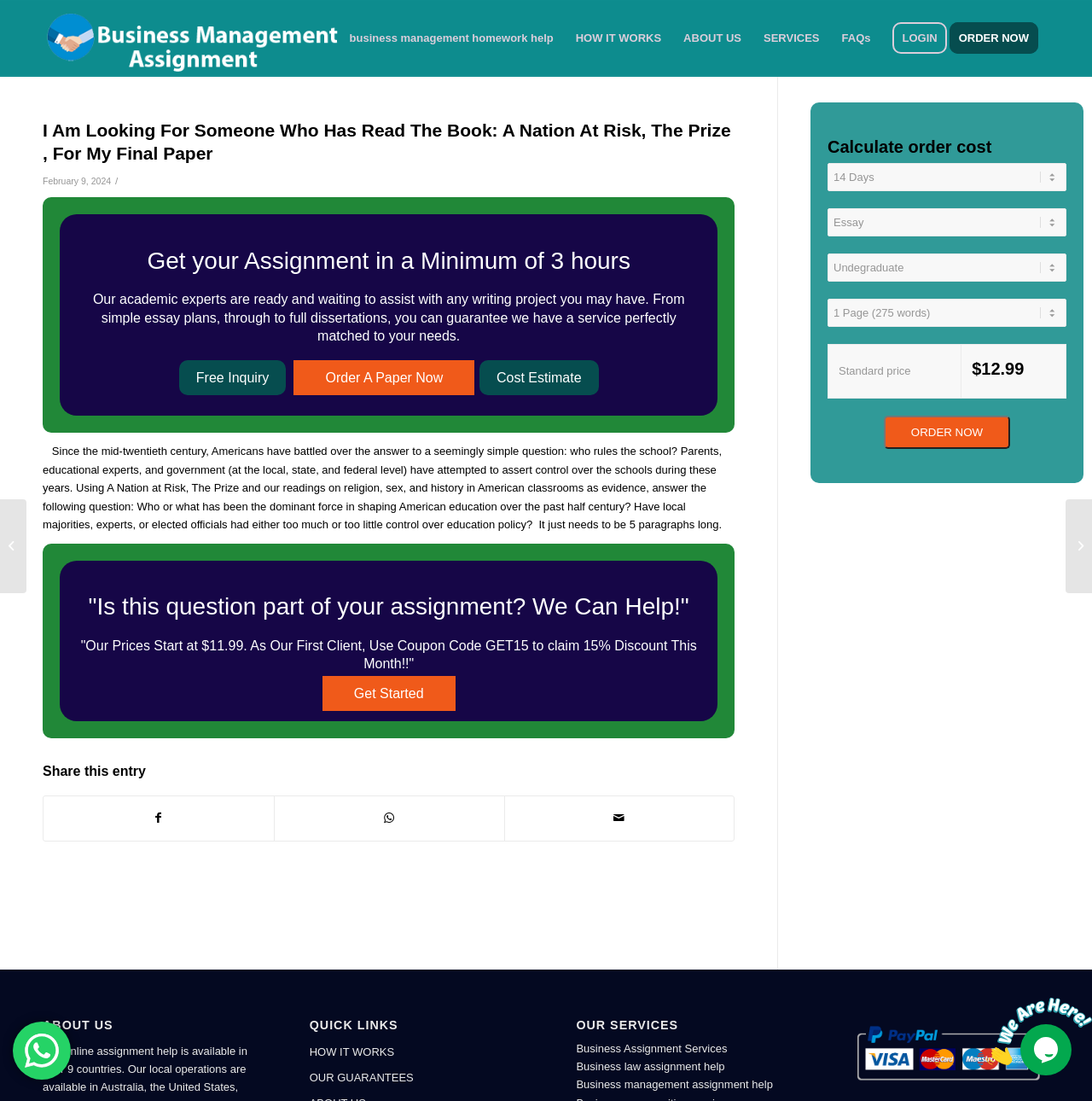Find the main header of the webpage and produce its text content.

I Am Looking For Someone Who Has Read The Book: A Nation At Risk, The Prize , For My Final Paper